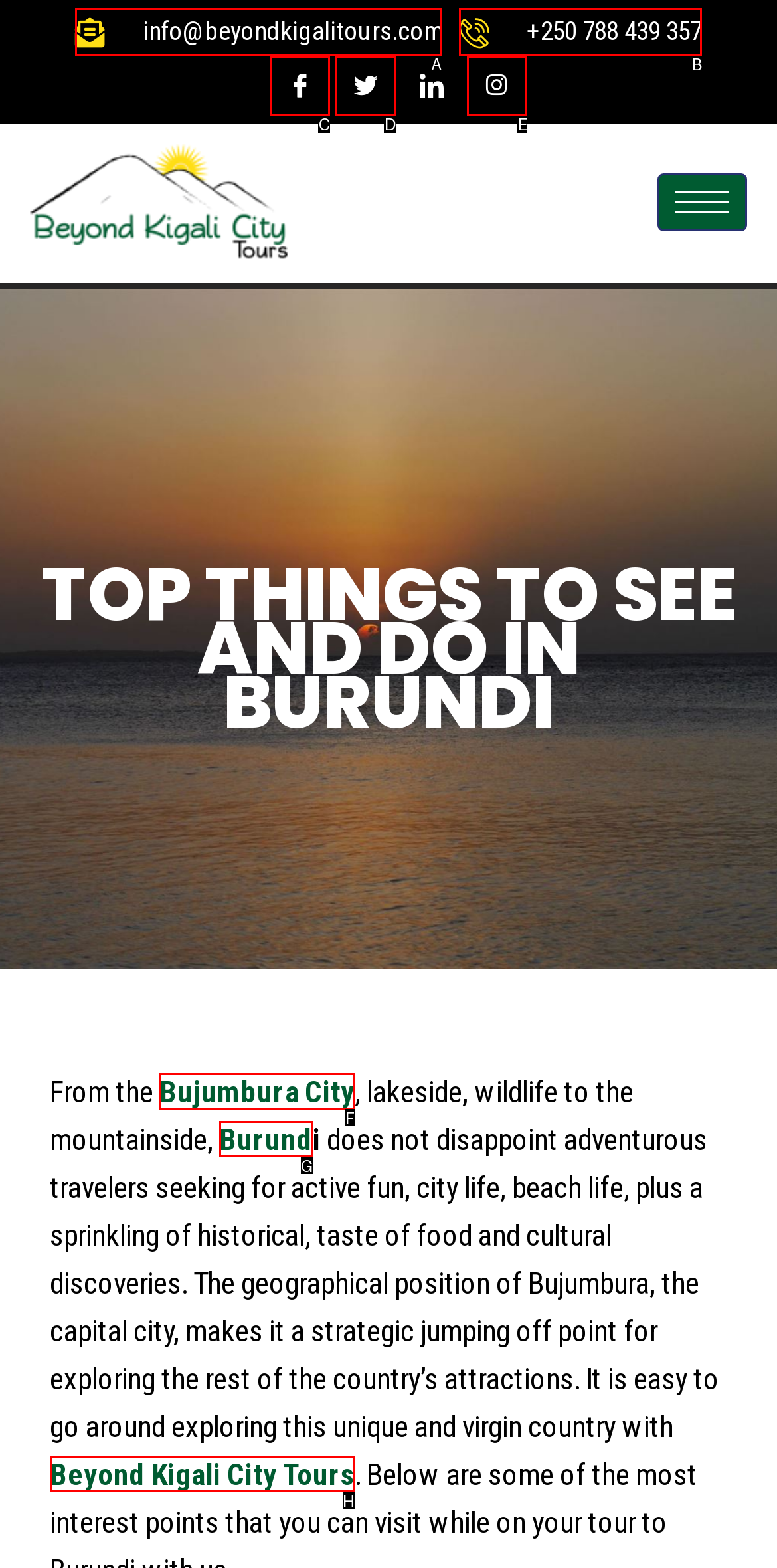Given the description: Beyond Kigali City Tours, select the HTML element that best matches it. Reply with the letter of your chosen option.

H